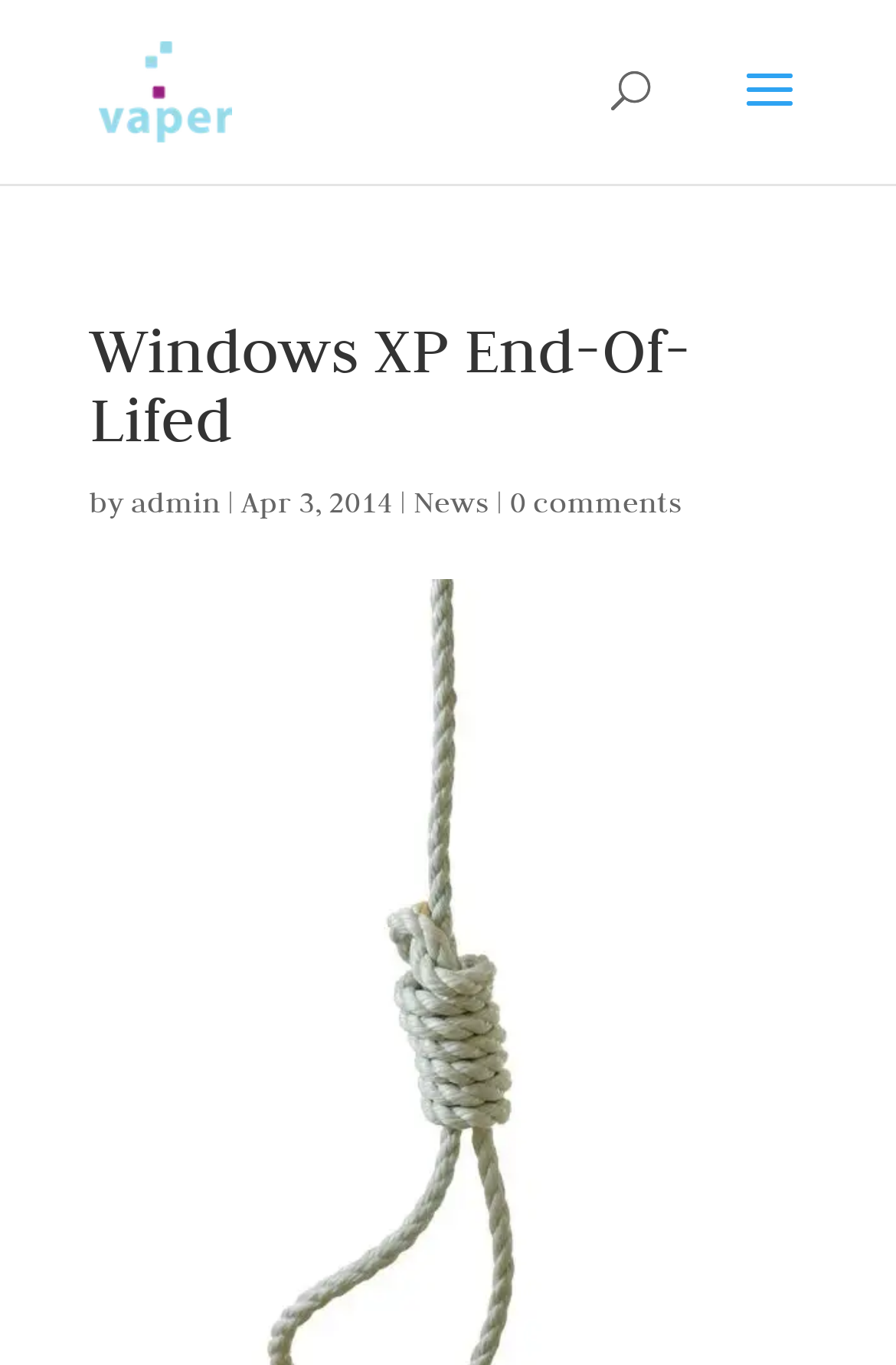Identify the bounding box coordinates for the UI element described as: "0 comments". The coordinates should be provided as four floats between 0 and 1: [left, top, right, bottom].

[0.569, 0.354, 0.762, 0.38]